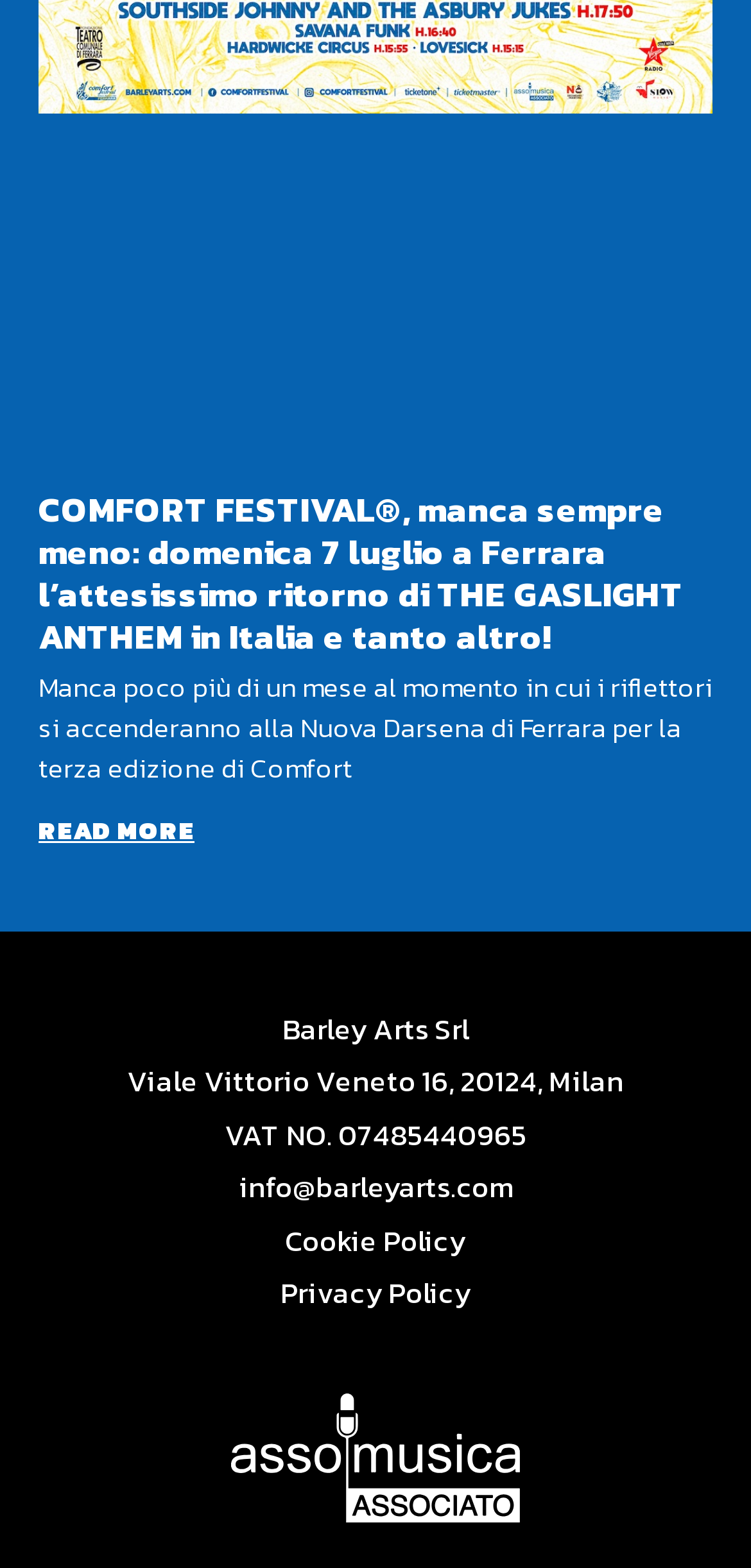What is the date of the festival?
Using the information from the image, give a concise answer in one word or a short phrase.

July 7